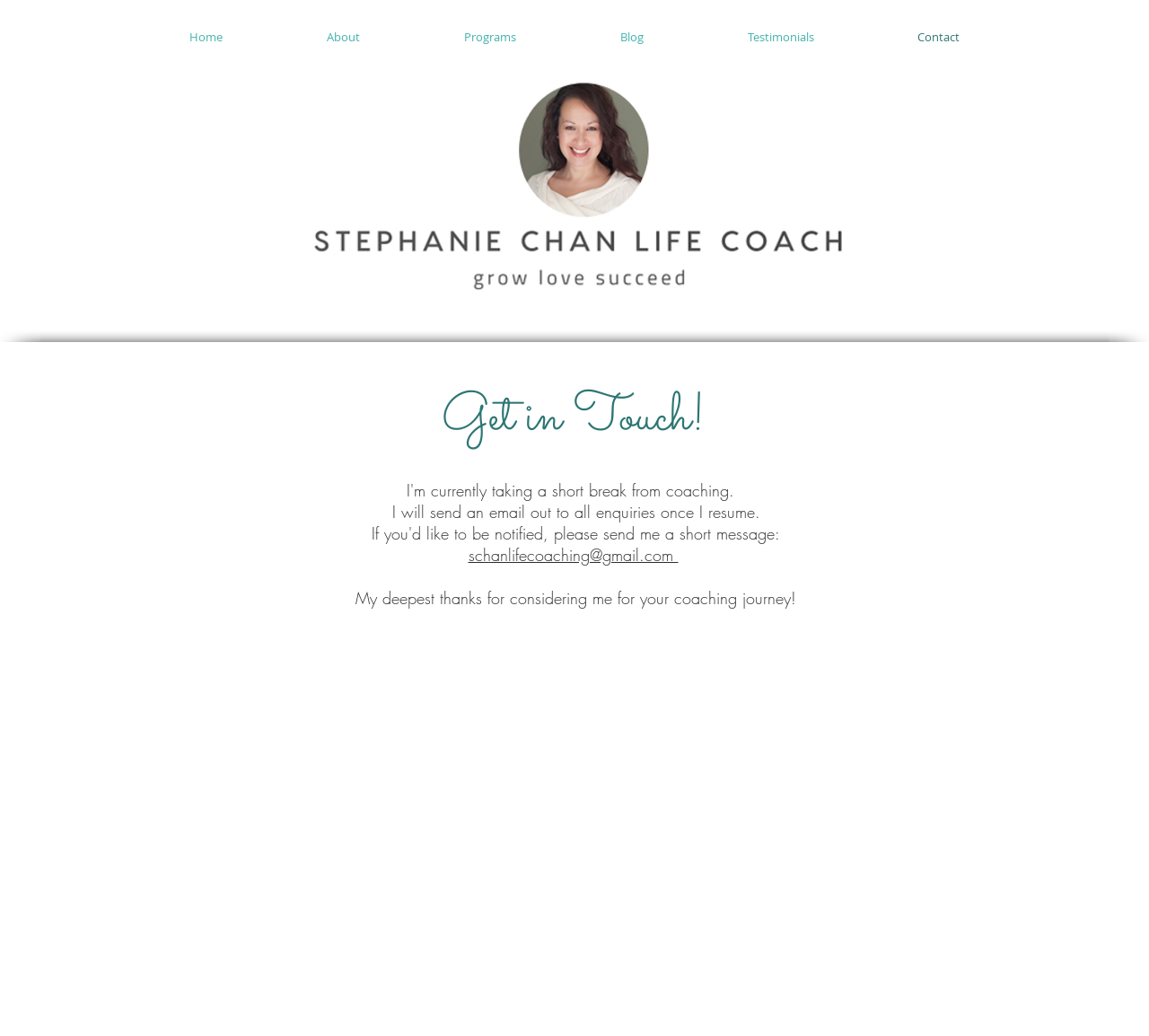How many social media platforms are listed?
Please answer using one word or phrase, based on the screenshot.

6